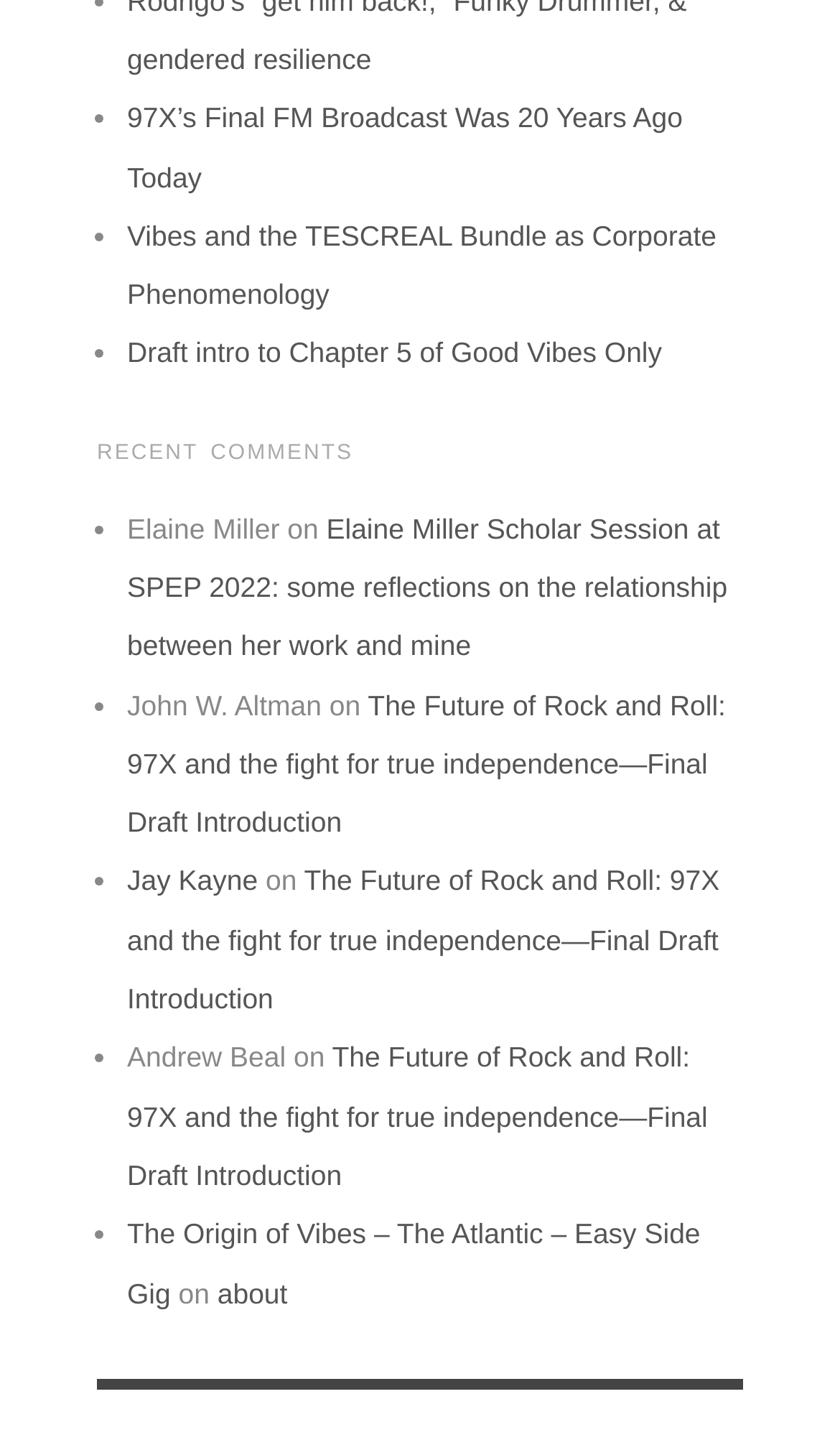Who is the author of the third comment?
Please provide a single word or phrase answer based on the image.

John W. Altman